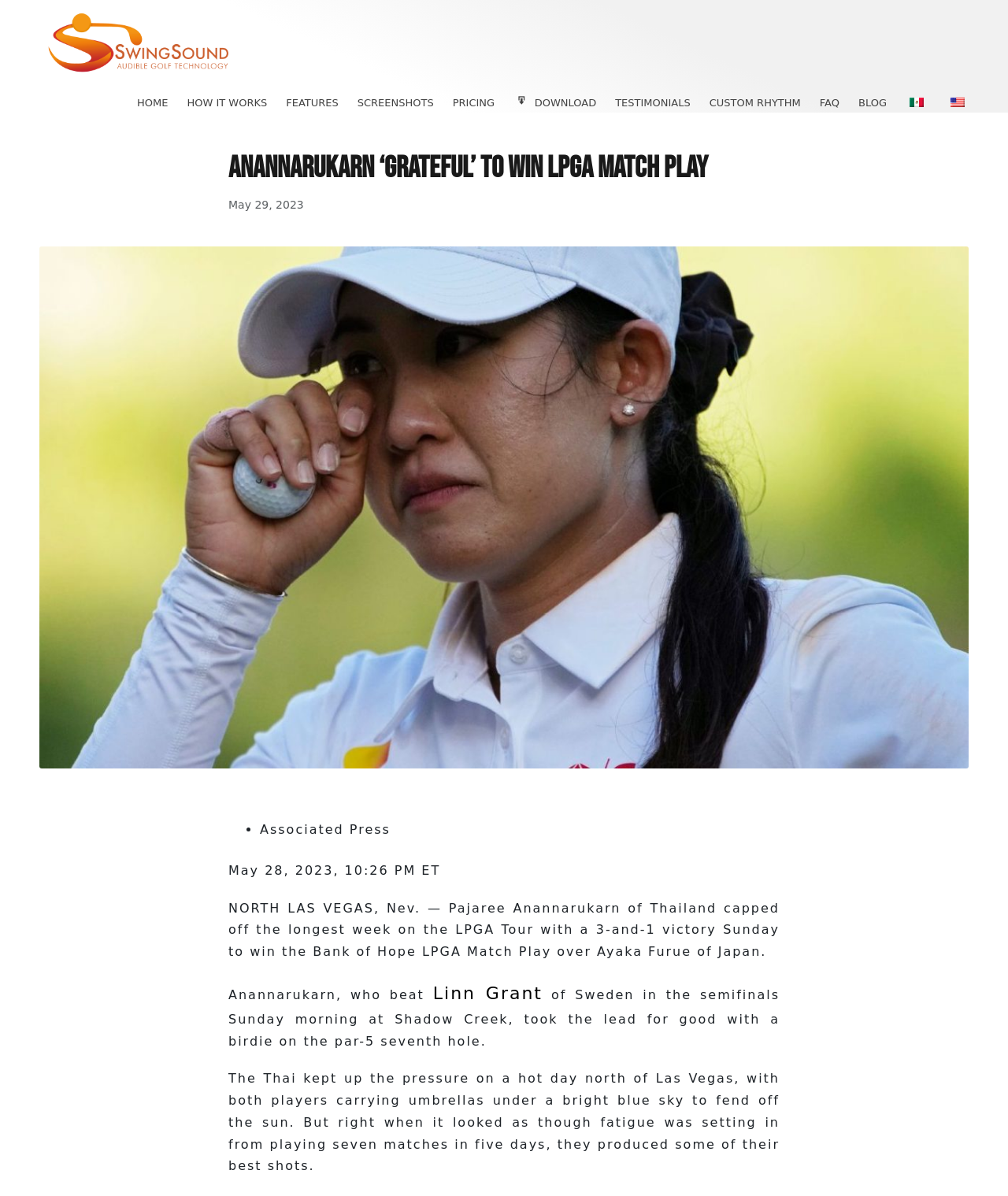Please find and generate the text of the main heading on the webpage.

Anannarukarn ‘grateful’ to win LPGA Match Play